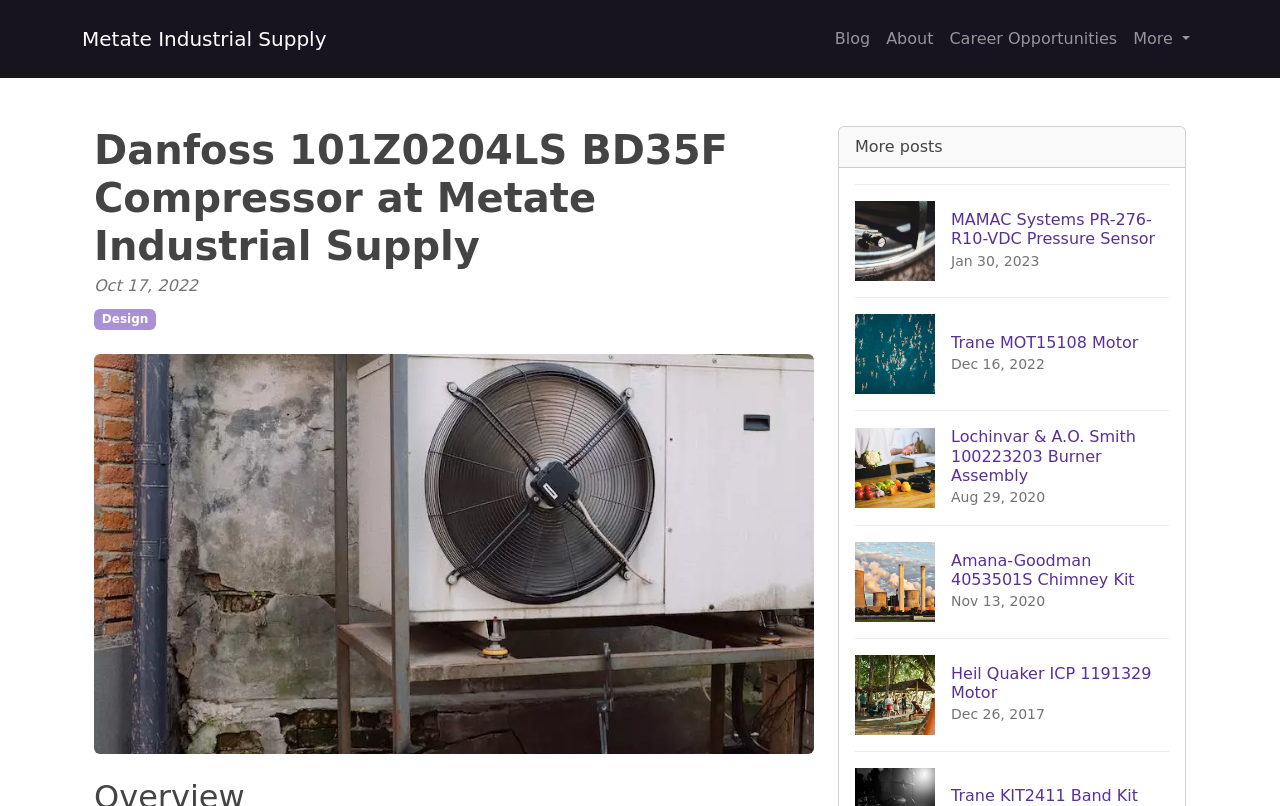Answer the question below with a single word or a brief phrase: 
What is the name of the company at the top left corner of the webpage?

Metate Industrial Supply